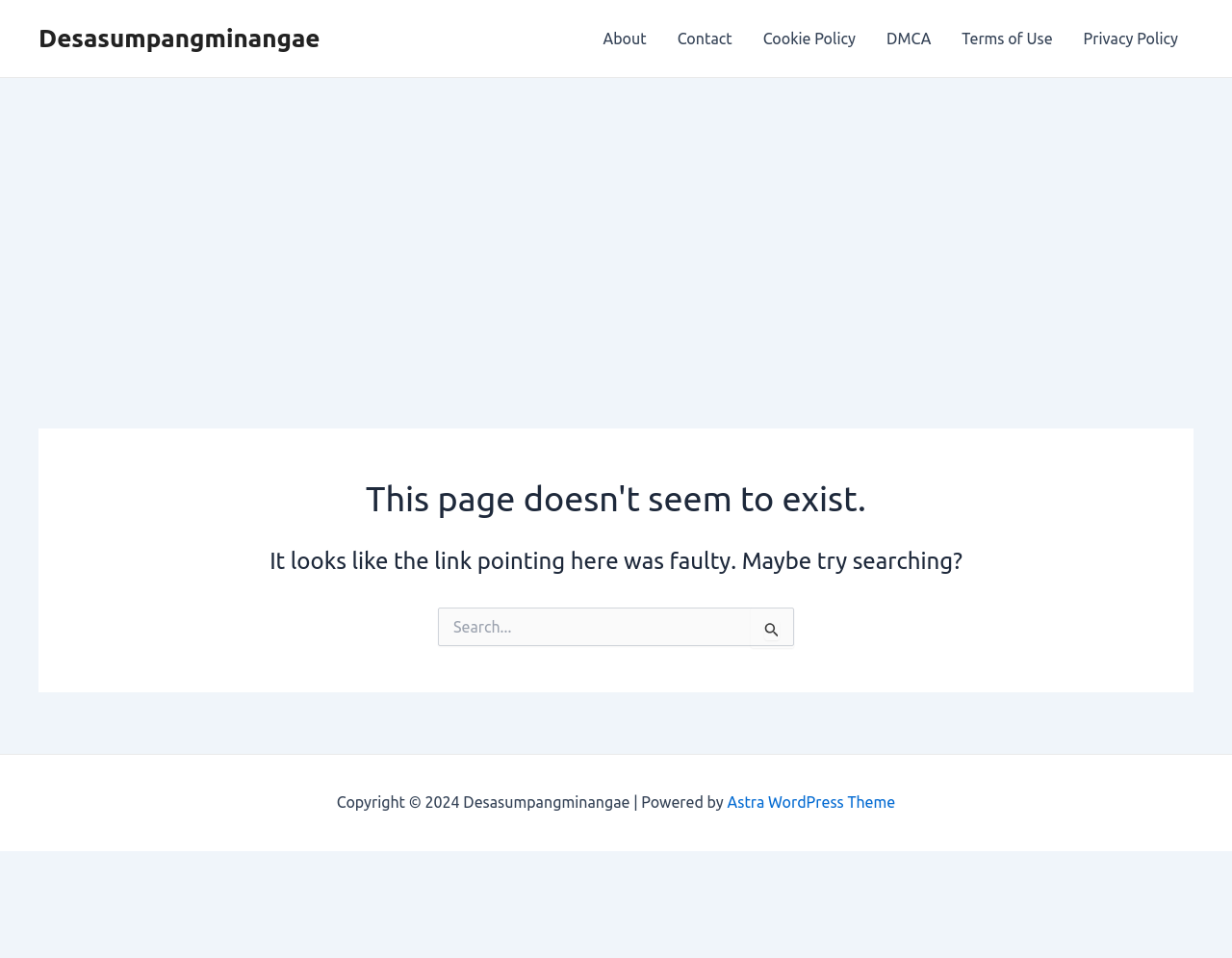Please study the image and answer the question comprehensively:
What can be done if the link is faulty?

The heading on the page says 'It looks like the link pointing here was faulty. Maybe try searching?'. This suggests that if the link is faulty, the user can try searching for the content instead.